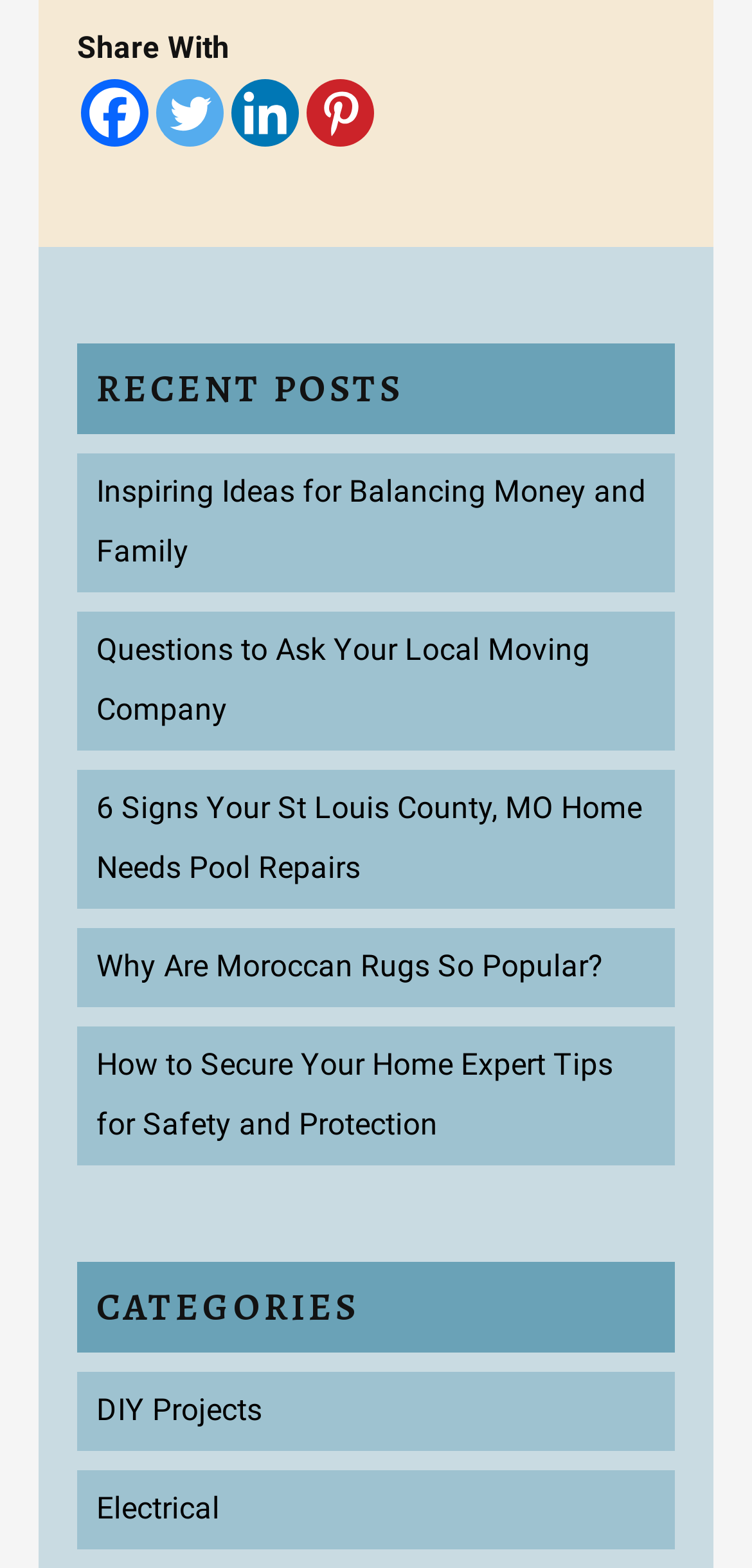Determine the bounding box coordinates of the area to click in order to meet this instruction: "Check out Questions to Ask Your Local Moving Company".

[0.128, 0.404, 0.785, 0.464]